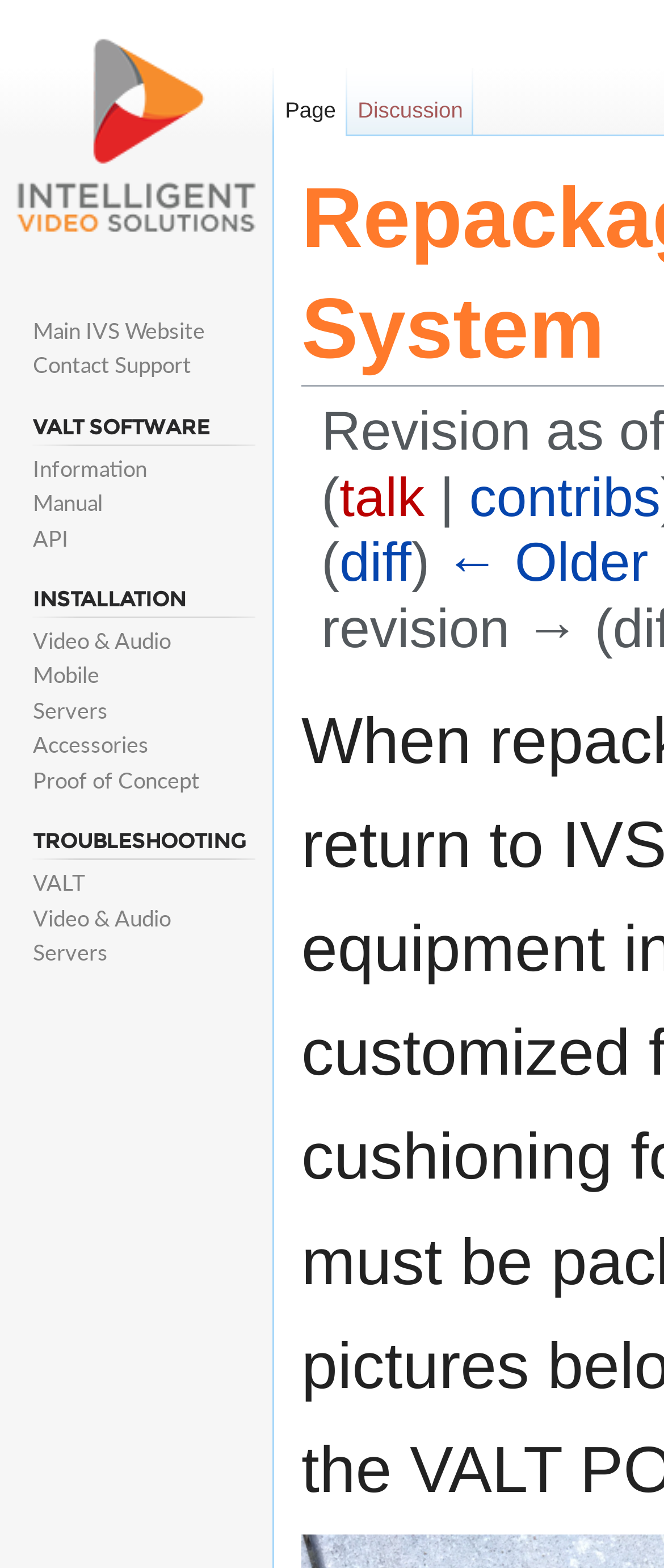Please locate the bounding box coordinates of the region I need to click to follow this instruction: "visit the main page".

[0.0, 0.0, 0.41, 0.174]